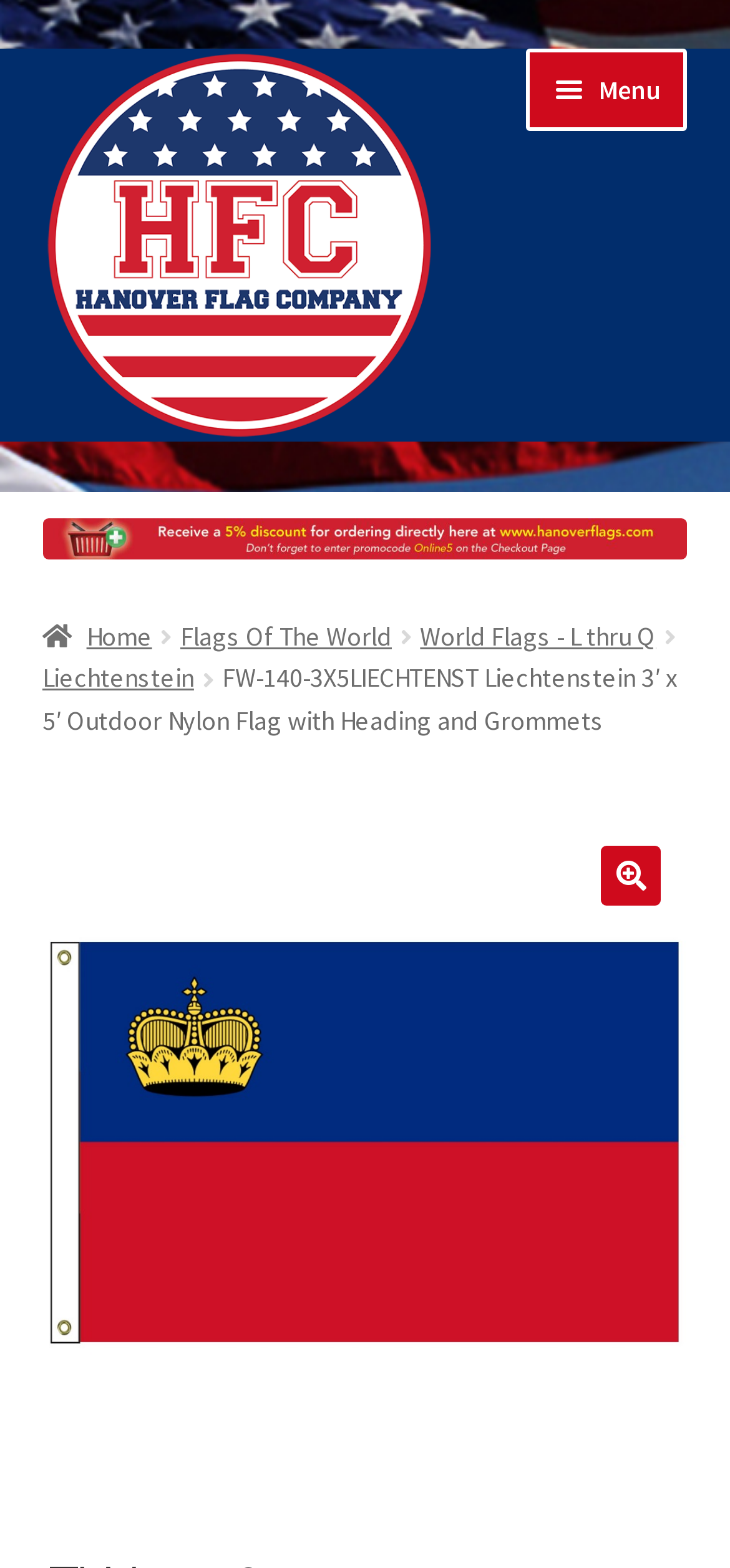Identify and extract the main heading of the webpage.

FW-140-3X5LIECHTENST Liechtenstein 3′ x 5′ Outdoor Nylon Flag with Heading and Grommets